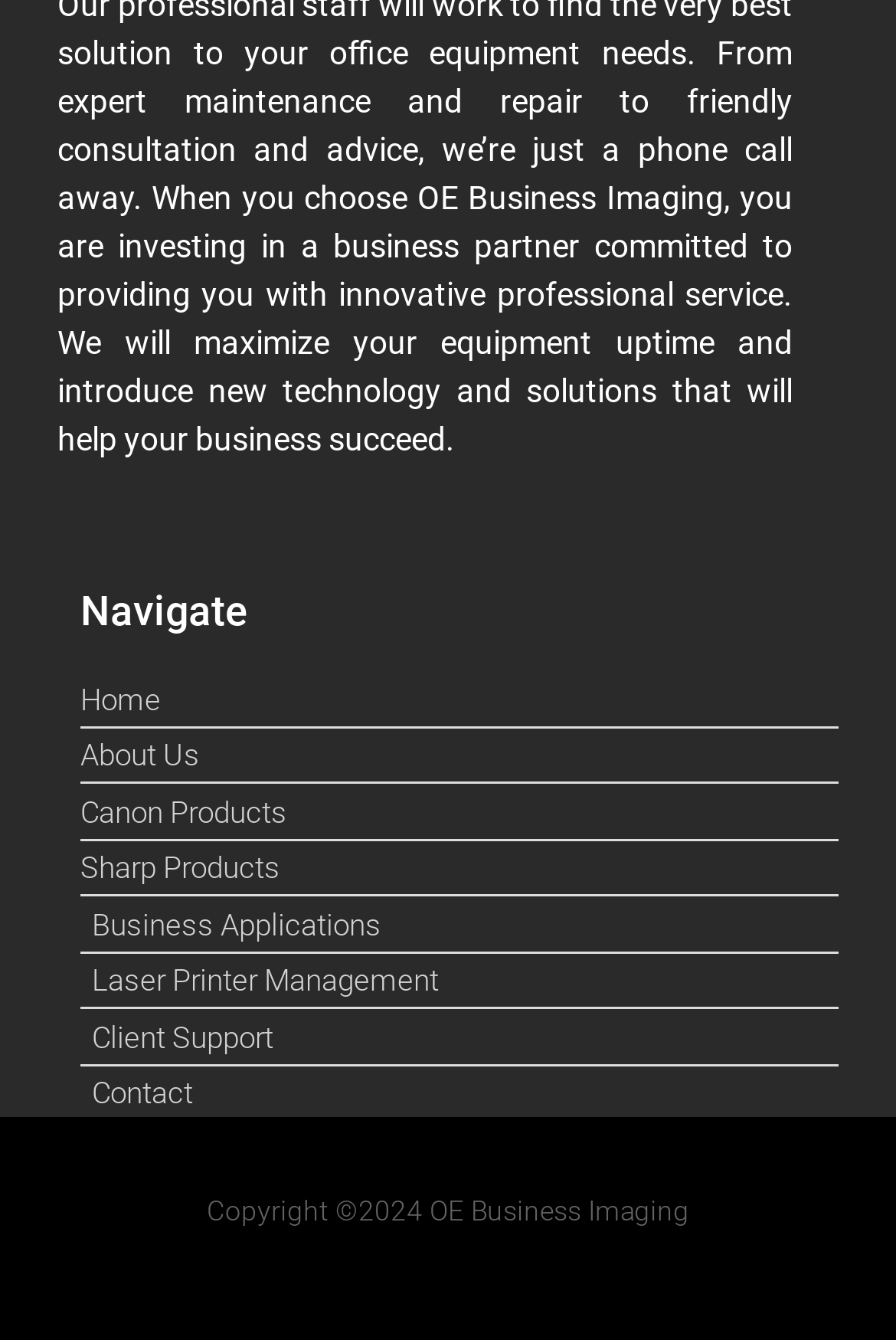Provide the bounding box coordinates for the UI element described in this sentence: "Business Applications". The coordinates should be four float values between 0 and 1, i.e., [left, top, right, bottom].

[0.09, 0.674, 0.936, 0.707]